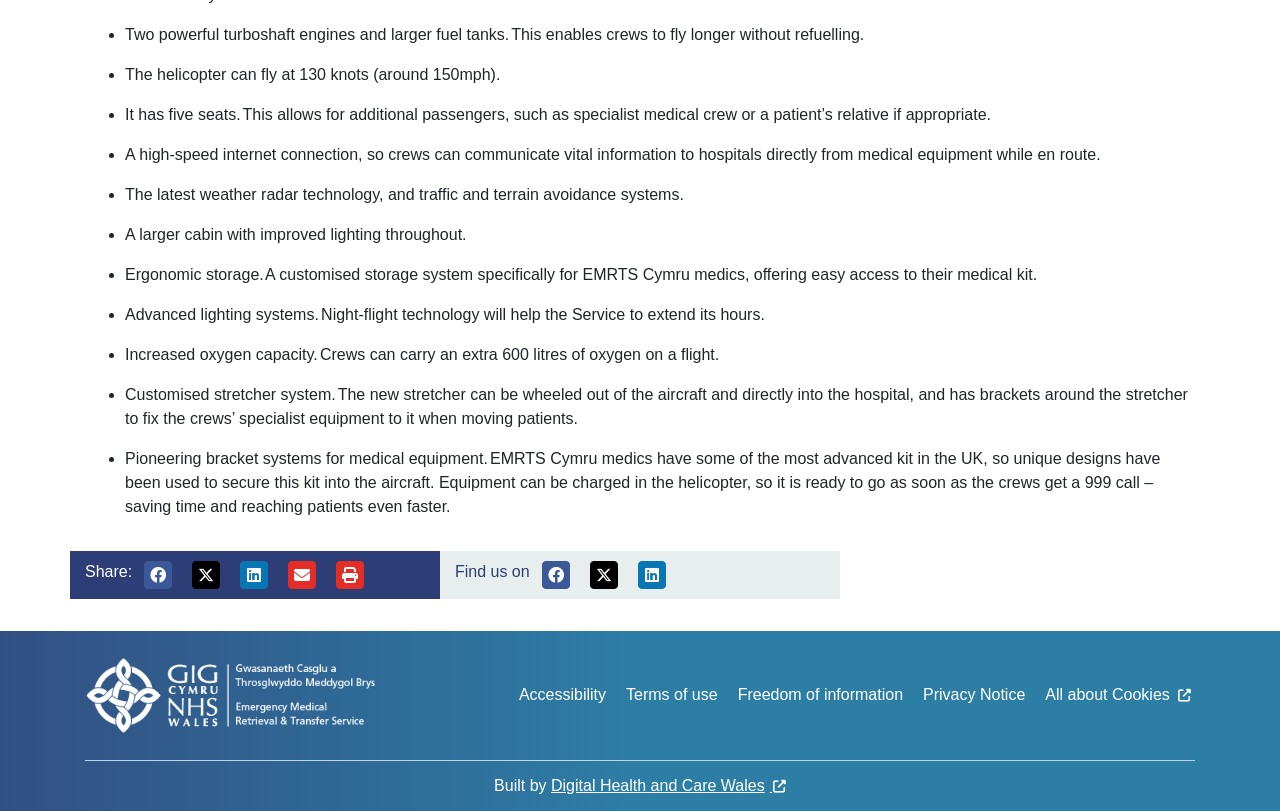Locate the UI element described by Terms of use and provide its bounding box coordinates. Use the format (top-left x, top-left y, bottom-right x, bottom-right y) with all values as floating point numbers between 0 and 1.

[0.489, 0.843, 0.561, 0.872]